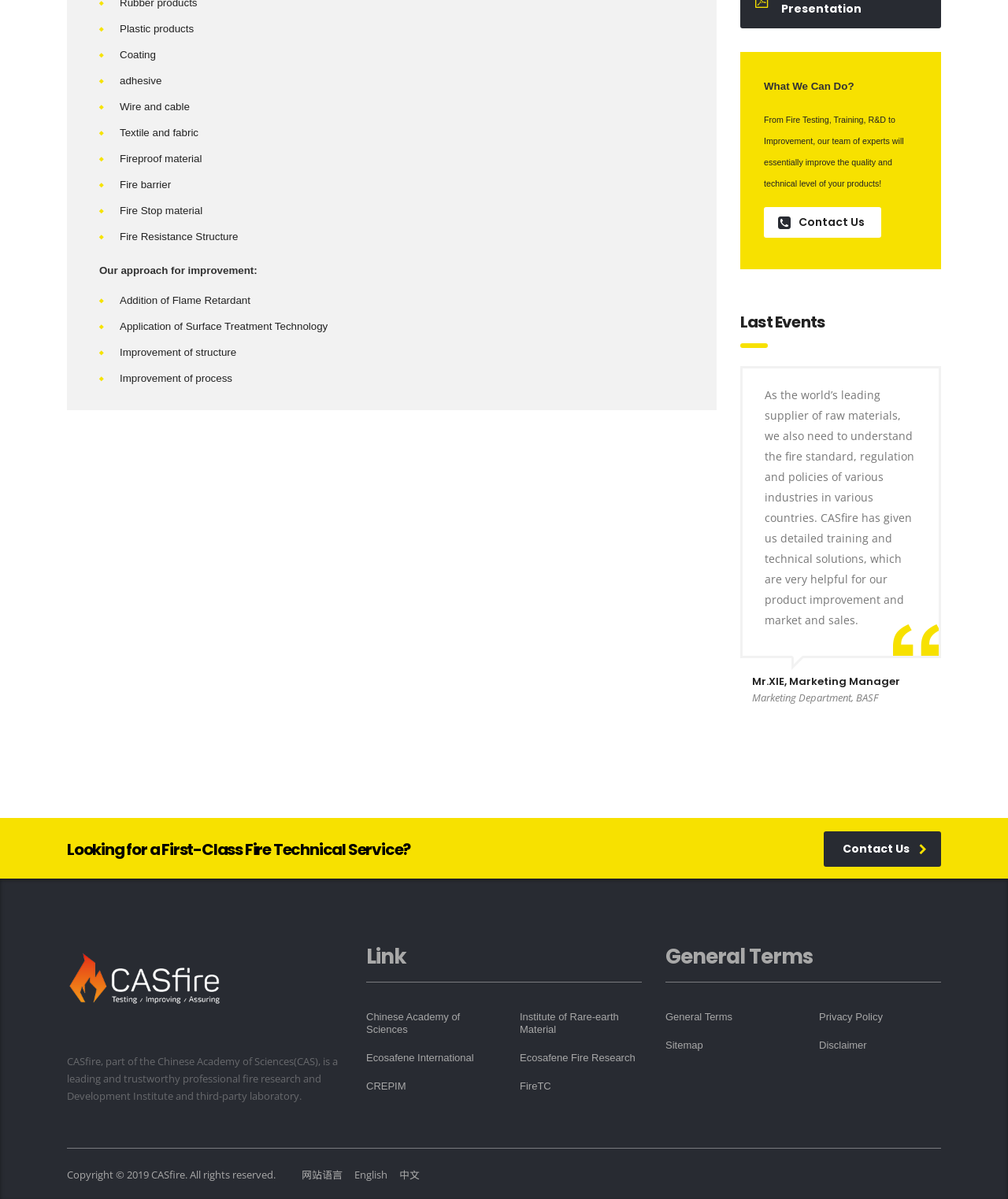Can you find the bounding box coordinates for the element to click on to achieve the instruction: "Click CASfire"?

[0.066, 0.788, 0.223, 0.854]